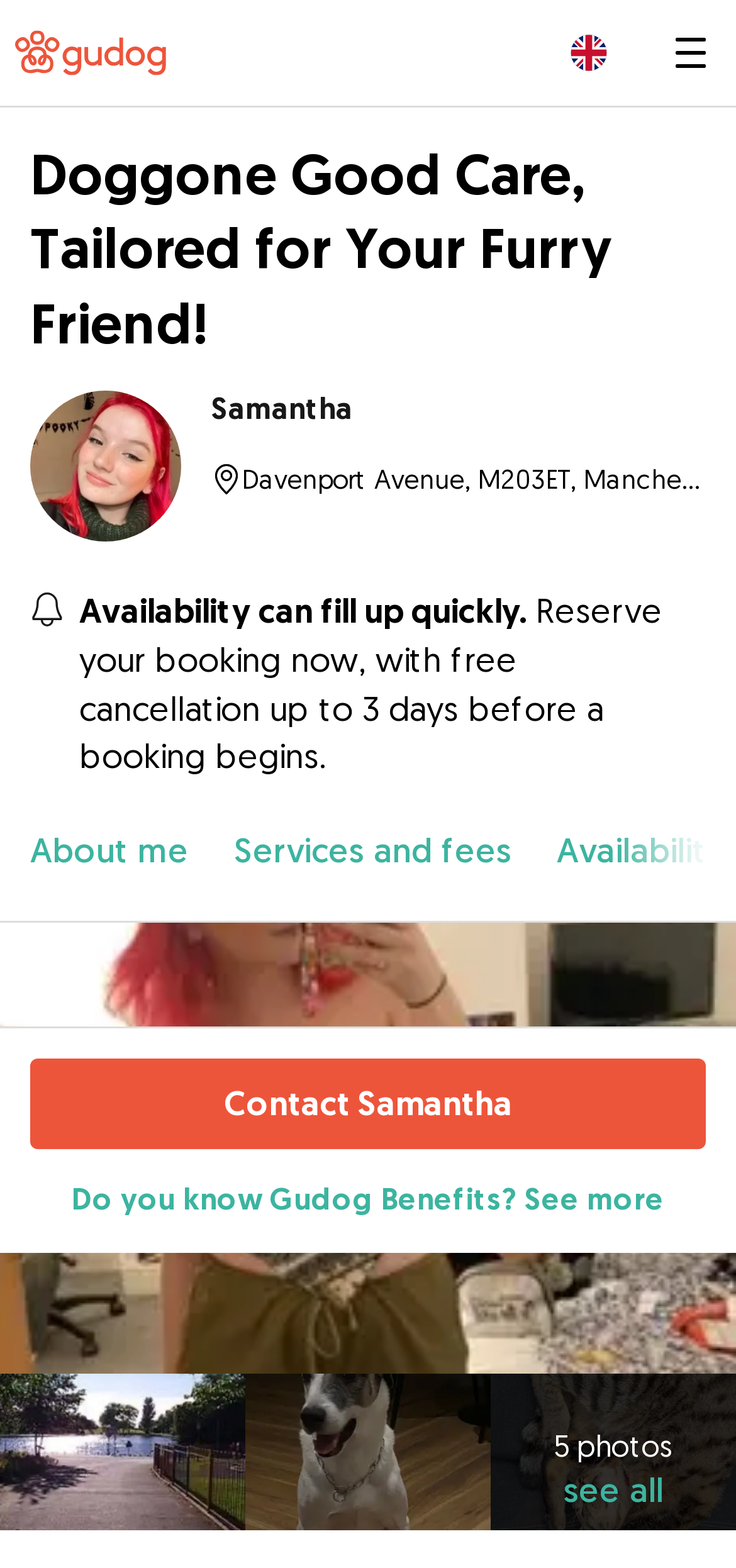Determine the bounding box for the HTML element described here: "Services and fees". The coordinates should be given as [left, top, right, bottom] with each number being a float between 0 and 1.

[0.318, 0.527, 0.695, 0.558]